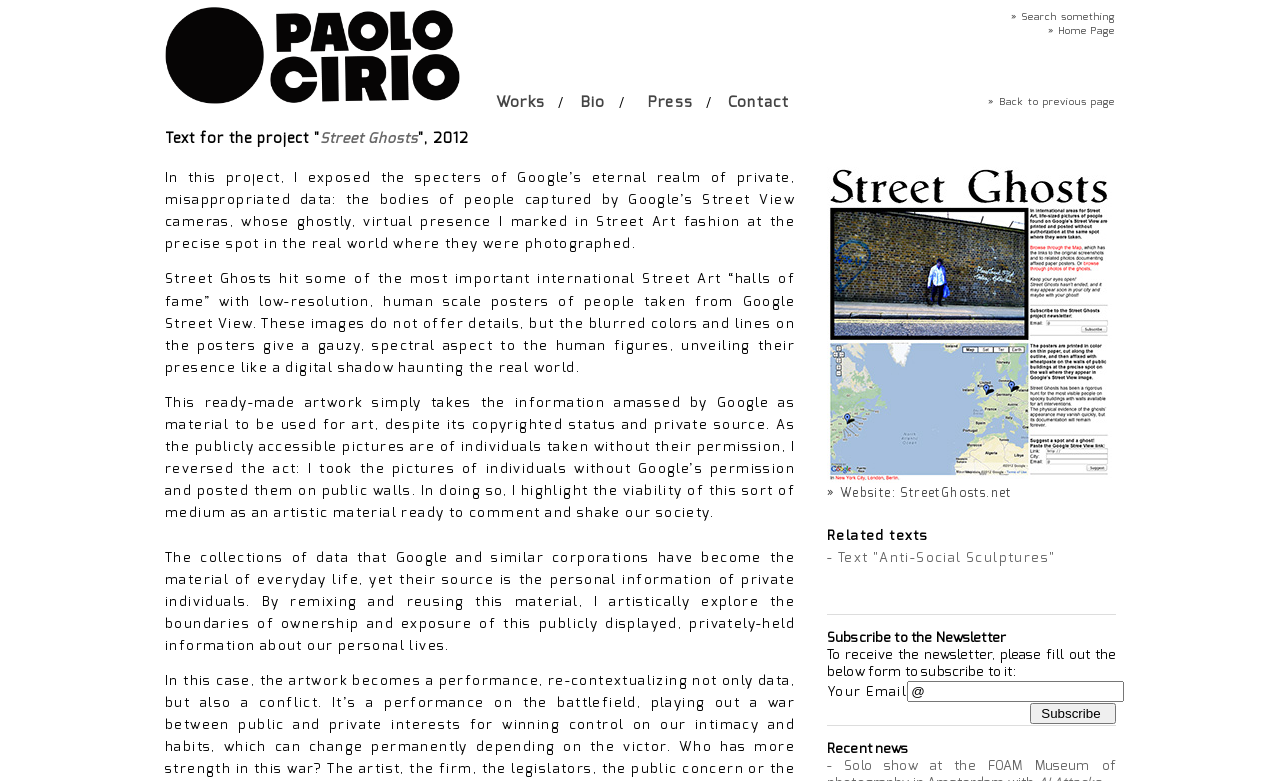What is the purpose of the newsletter subscription form?
Please answer the question with a detailed and comprehensive explanation.

The purpose of the newsletter subscription form is to allow users to subscribe to the newsletter by filling out the form with their email address, which can be found at the bottom of the webpage.